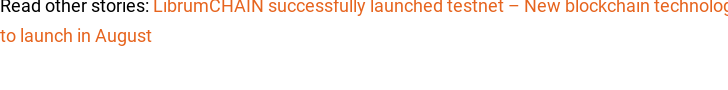Answer the question with a single word or phrase: 
Who is credited with the image?

Alice Donovan Rouse